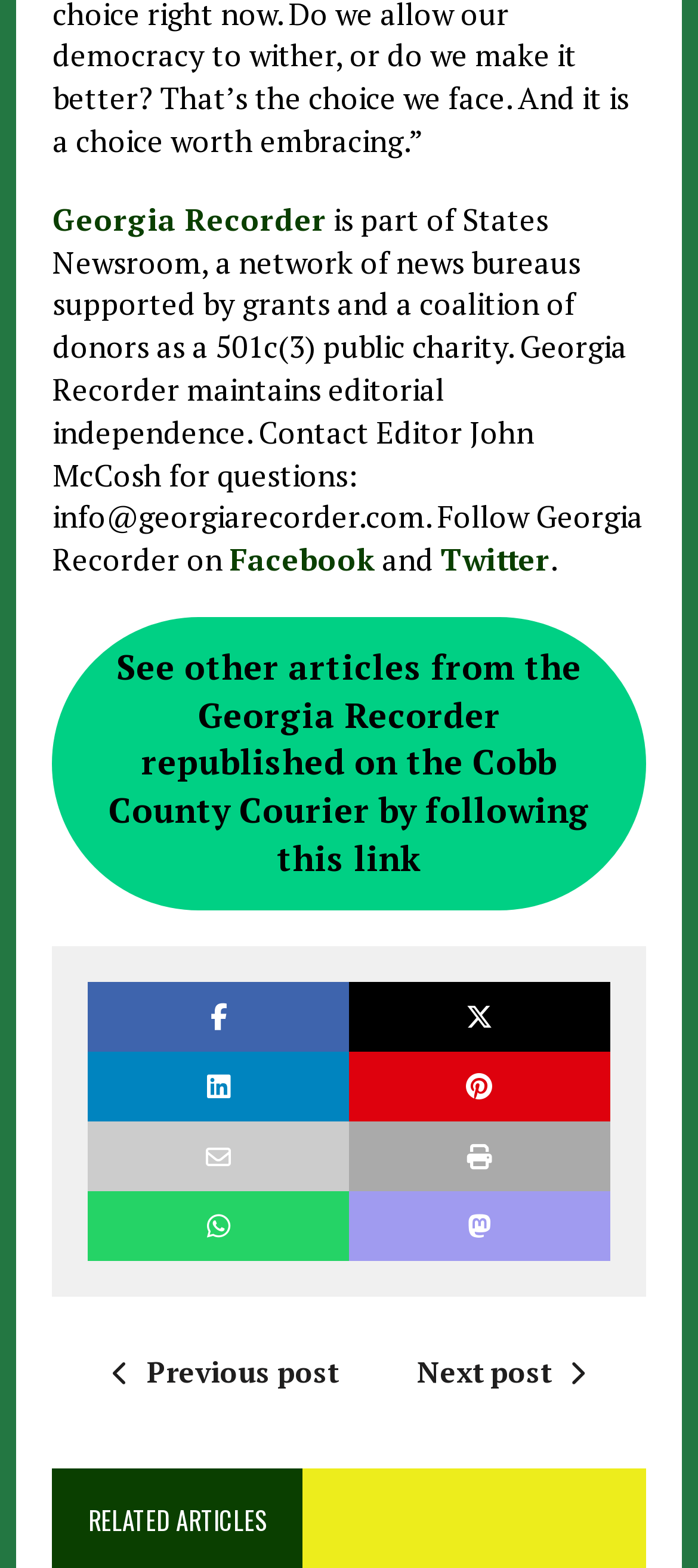Bounding box coordinates must be specified in the format (top-left x, top-left y, bottom-right x, bottom-right y). All values should be floating point numbers between 0 and 1. What are the bounding box coordinates of the UI element described as: 显示详情

None